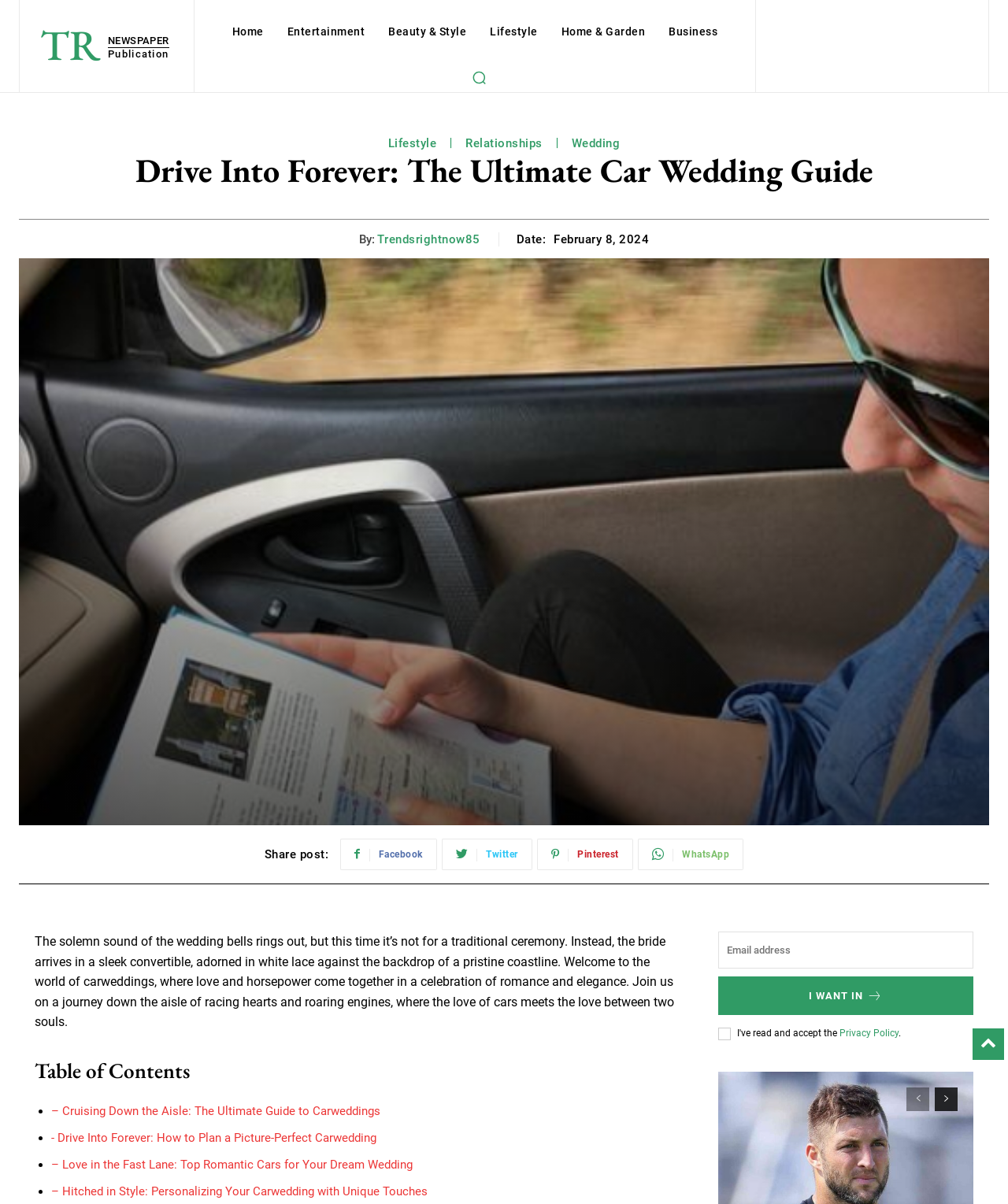Summarize the contents and layout of the webpage in detail.

This webpage is about car weddings, a unique and romantic trend for adventurous couples. At the top, there are several links to different sections of the website, including "Home", "Entertainment", "Beauty & Style", and more. A search button is located on the right side of these links. 

Below the navigation links, there is a large heading that reads "Drive Into Forever: The Ultimate Car Wedding Guide". Underneath this heading, there is a byline with the author's name and the date of publication, February 8, 2024. 

The main content of the webpage is a descriptive text that paints a vivid picture of a car wedding, where the bride arrives in a sleek convertible adorned in white lace against the backdrop of a pristine coastline. The text invites readers to join a journey down the aisle of racing hearts and roaring engines, where the love of cars meets the love between two souls.

Following the descriptive text, there is a table of contents with four links to different sections of the guide, including "Cruising Down the Aisle: The Ultimate Guide to Carweddings", "Drive Into Forever: How to Plan a Picture-Perfect Carwedding", "Love in the Fast Lane: Top Romantic Cars for Your Dream Wedding", and "Hitched in Style: Personalizing Your Carwedding with Unique Touches".

On the right side of the webpage, there is a section to enter an email address and a button to submit it, with a call-to-action "I WANT IN". Below this section, there are links to the privacy policy and a navigation menu to move to the previous or next page.